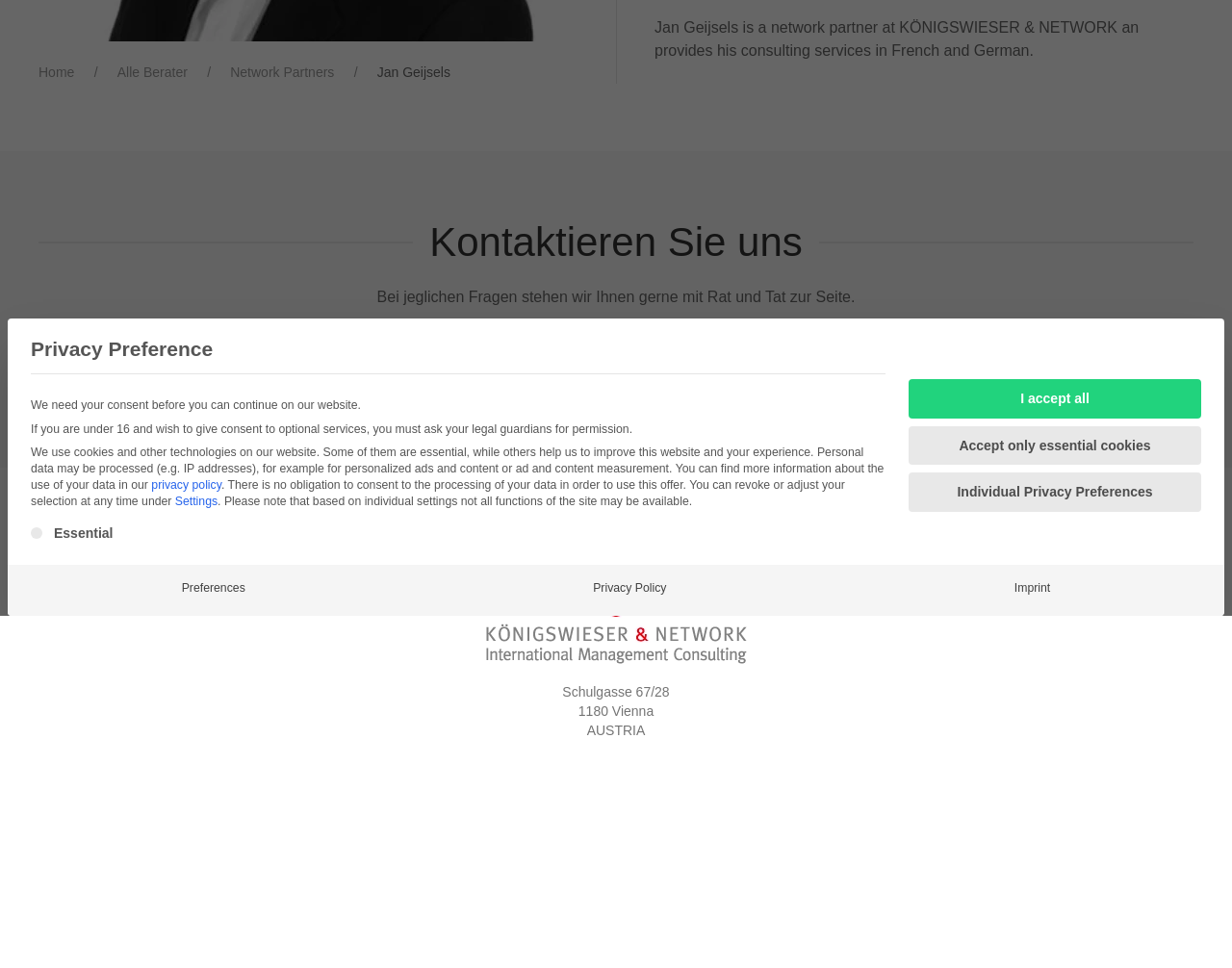Show the bounding box coordinates for the HTML element described as: "Network Partners".

[0.187, 0.067, 0.271, 0.083]